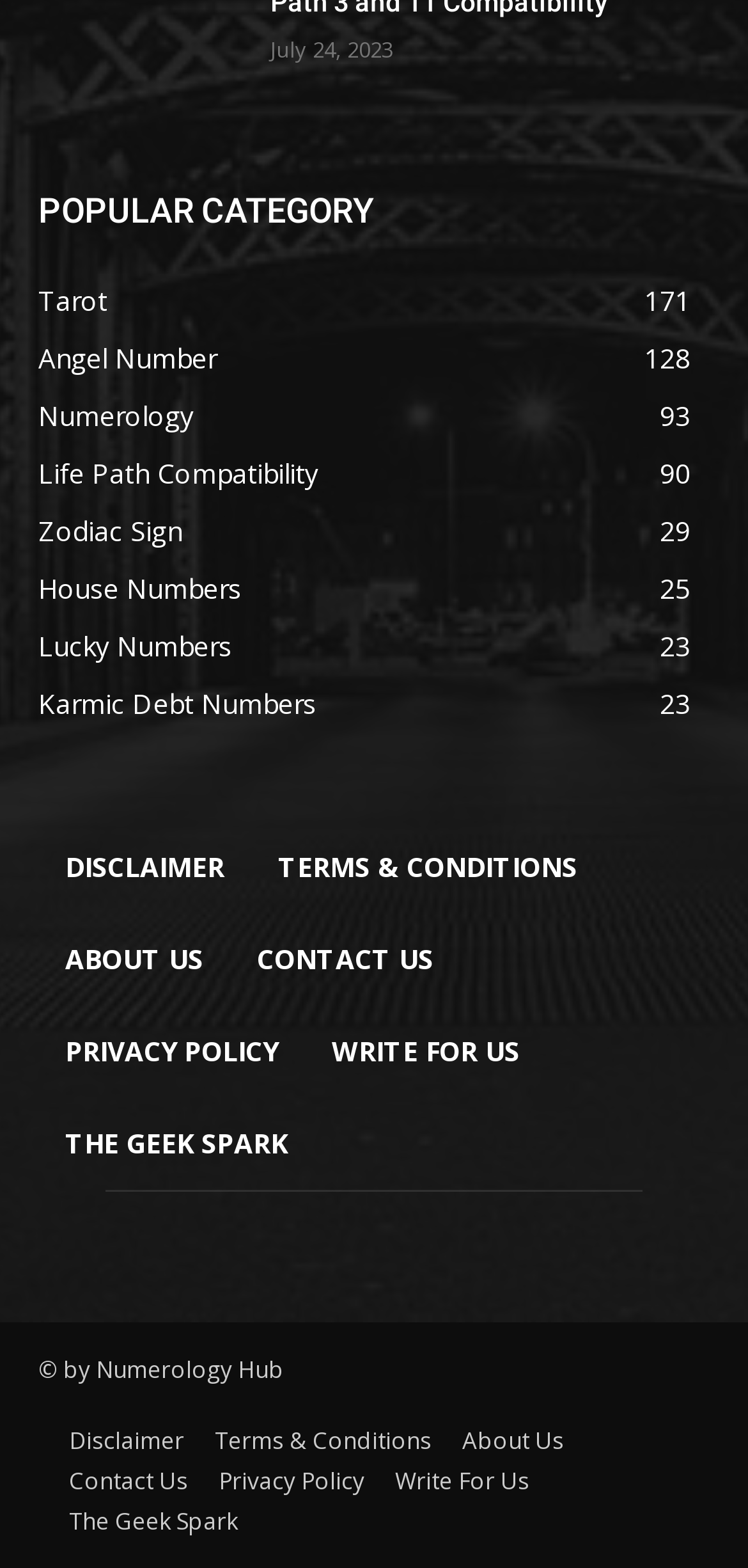What is the current date?
Using the image as a reference, answer the question in detail.

The current date is obtained from the StaticText element with the text 'July 24, 2023' located at the top of the webpage.